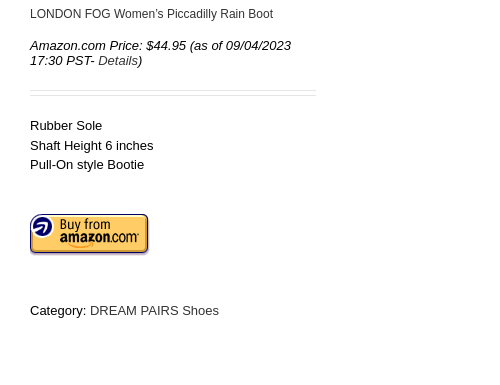Craft a detailed explanation of the image.

This image showcases the **LONDON FOG Women’s Piccadilly Rain Boot**, a stylish and functional footwear option designed to keep you dry during inclement weather. Priced at **$44.95**, this price was noted as of **September 4, 2023**, at **17:30 PST**. 

Key features of the boot include:
- **Rubber Sole** for durability and traction
- **Shaft Height of 6 inches**, providing adequate coverage and protection
- **Pull-On Style Bootie** design for easy wear and removal

Additionally, the image includes a prominent button for purchasing the product through Amazon. The category listed for this item is **DREAM PAIRS Shoes**, indicating its affiliation with quality footwear styles in that brand.